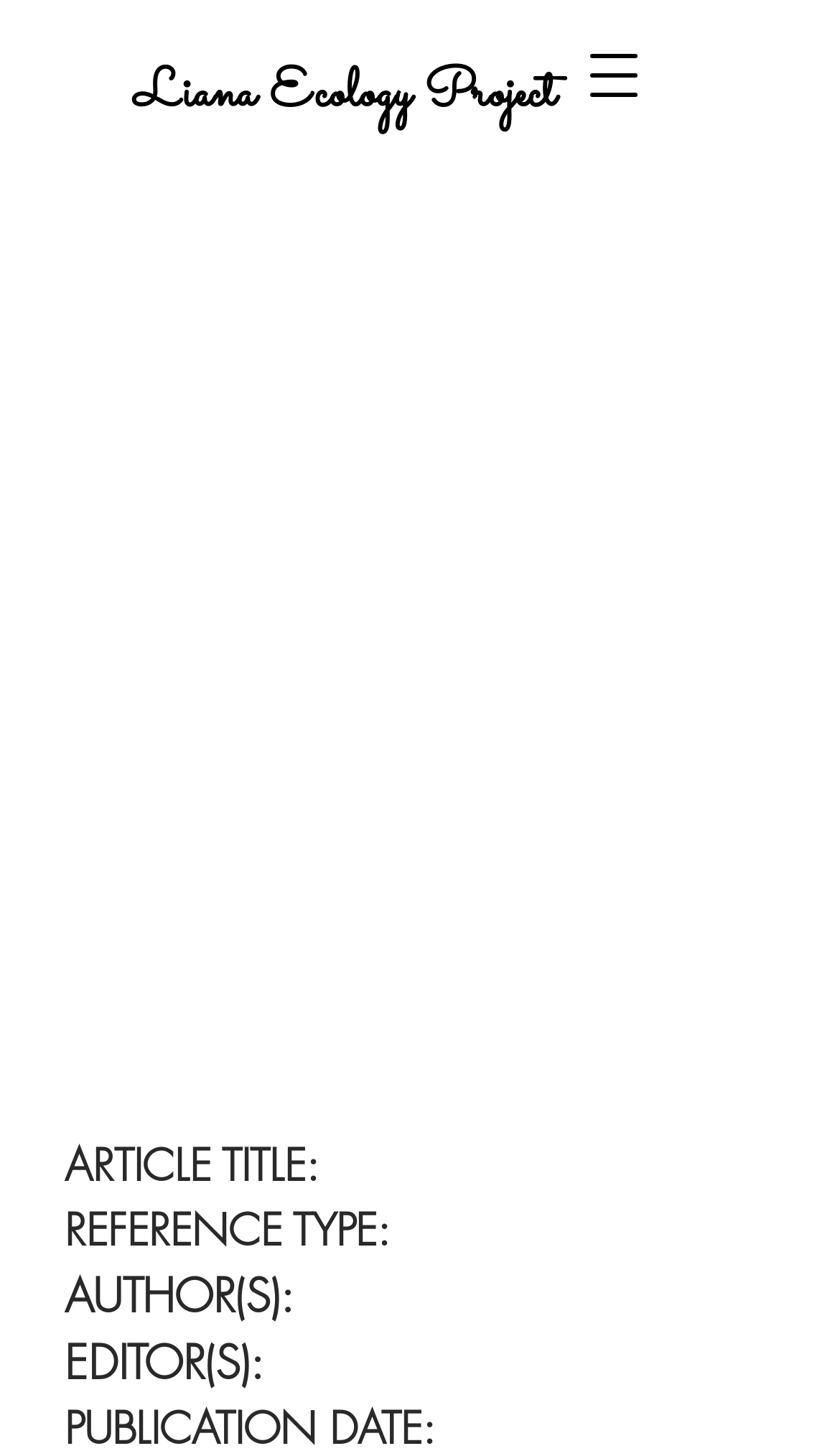How wide is the 'Liana Ecology Project' text element?
Give a one-word or short-phrase answer derived from the screenshot.

0.503